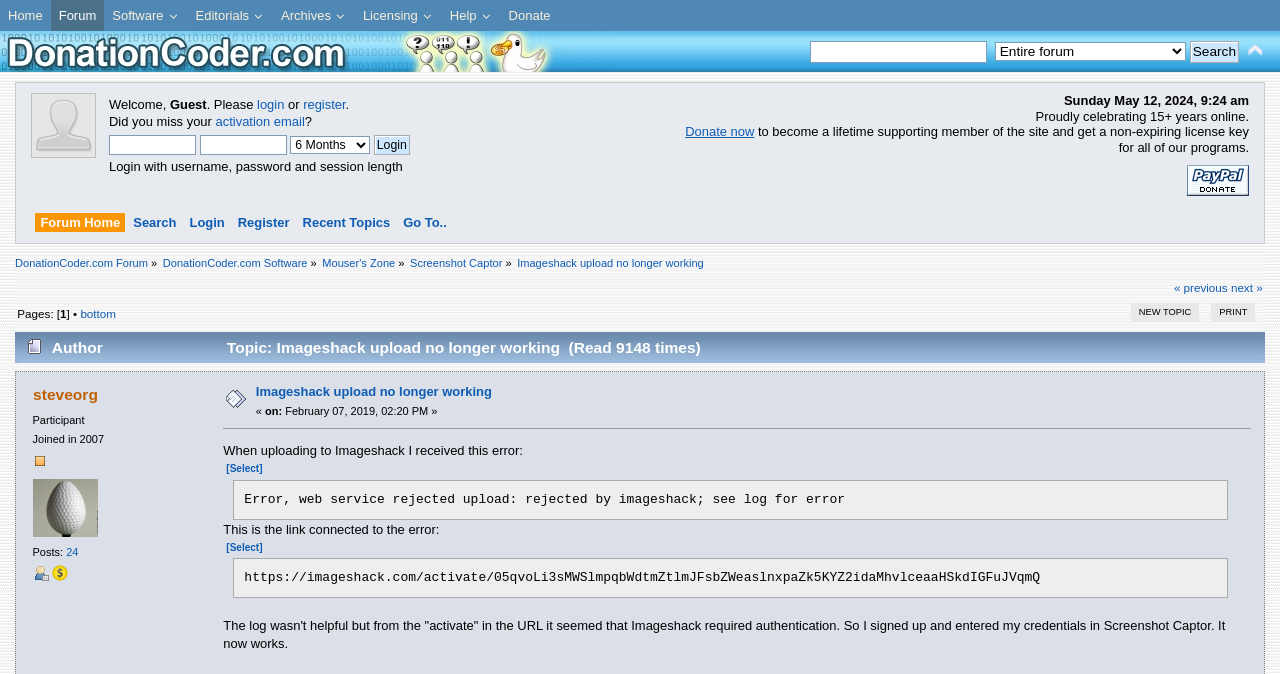Please mark the bounding box coordinates of the area that should be clicked to carry out the instruction: "Click on the 'Search' button".

[0.929, 0.061, 0.968, 0.093]